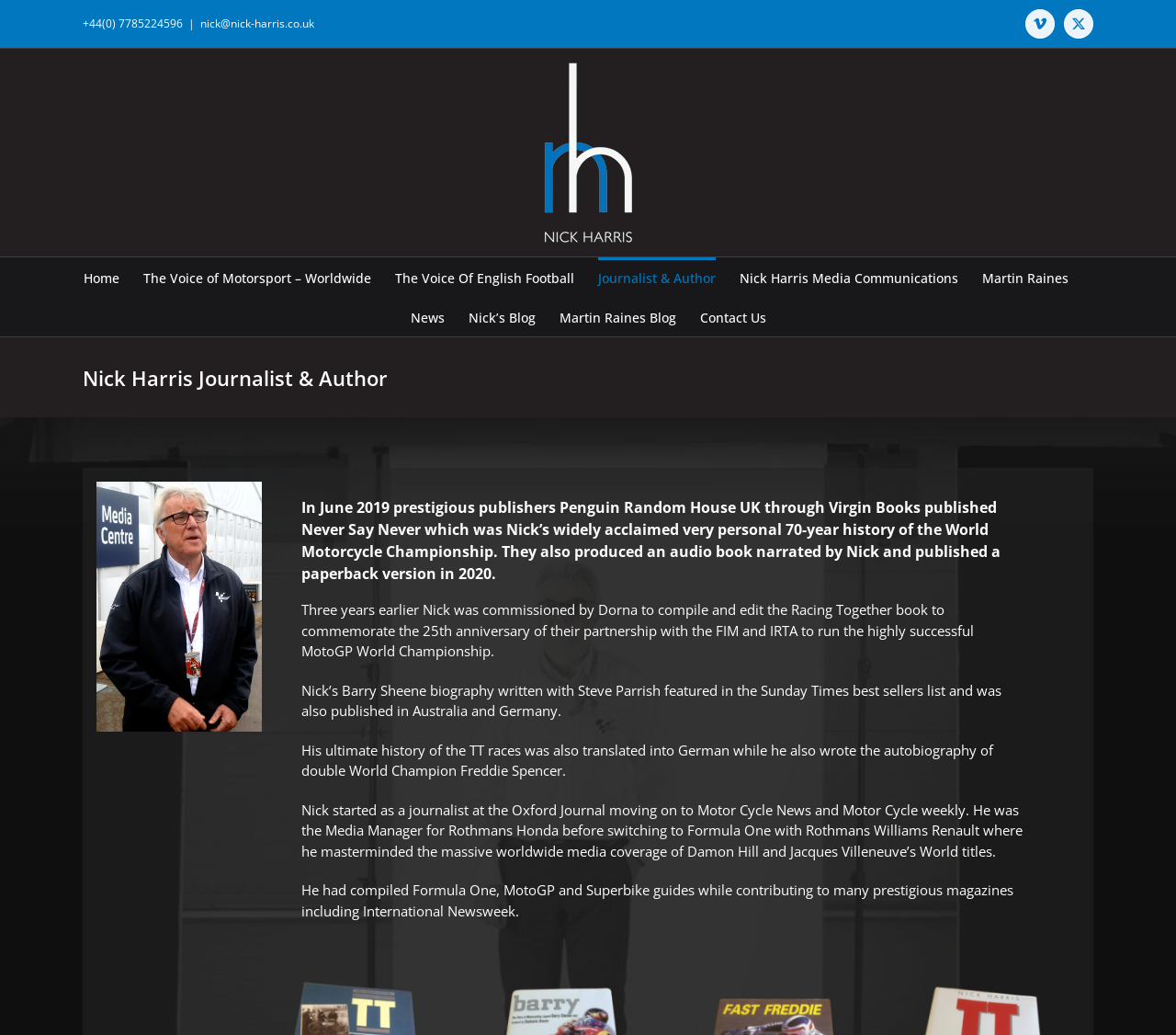Identify the bounding box for the UI element described as: "The Voice Of English Football". Ensure the coordinates are four float numbers between 0 and 1, formatted as [left, top, right, bottom].

[0.336, 0.249, 0.488, 0.287]